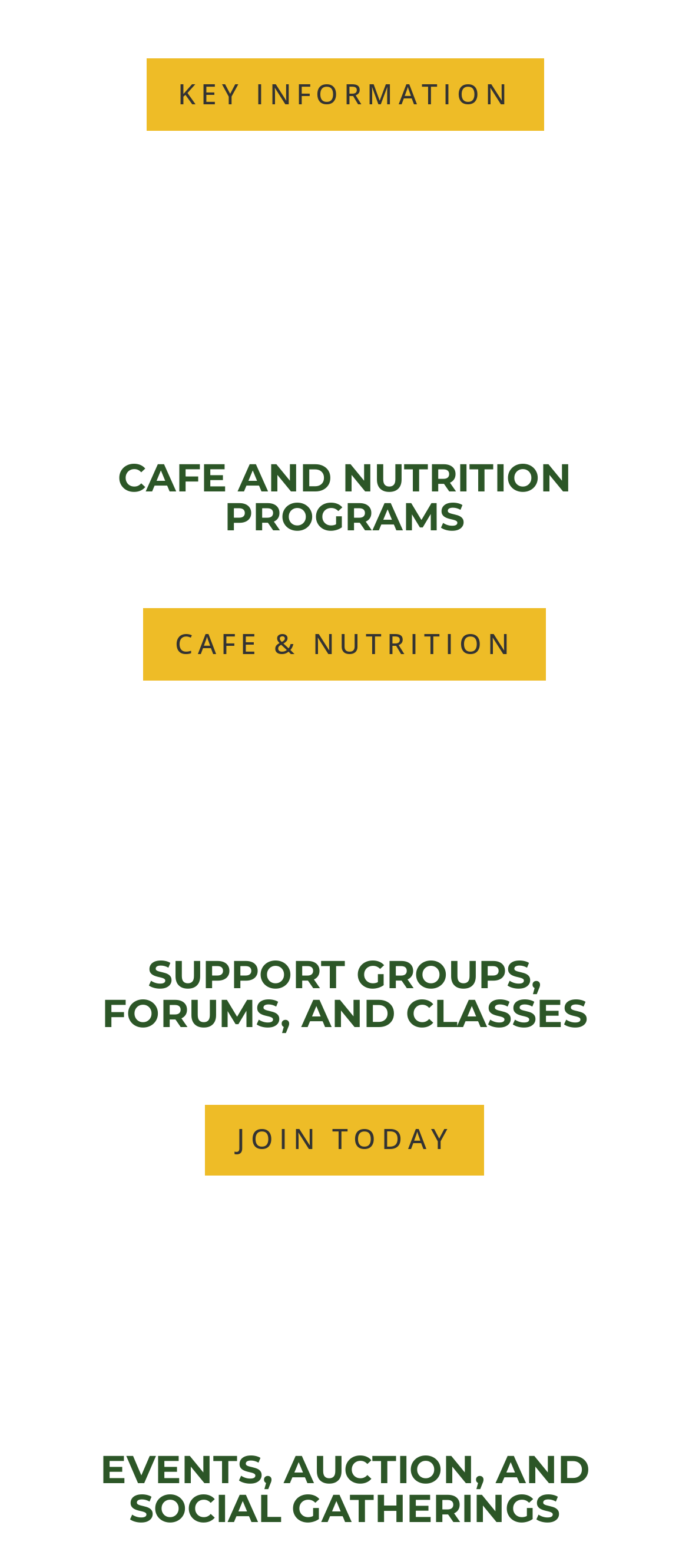How many sections are there on the webpage?
Using the visual information, respond with a single word or phrase.

3